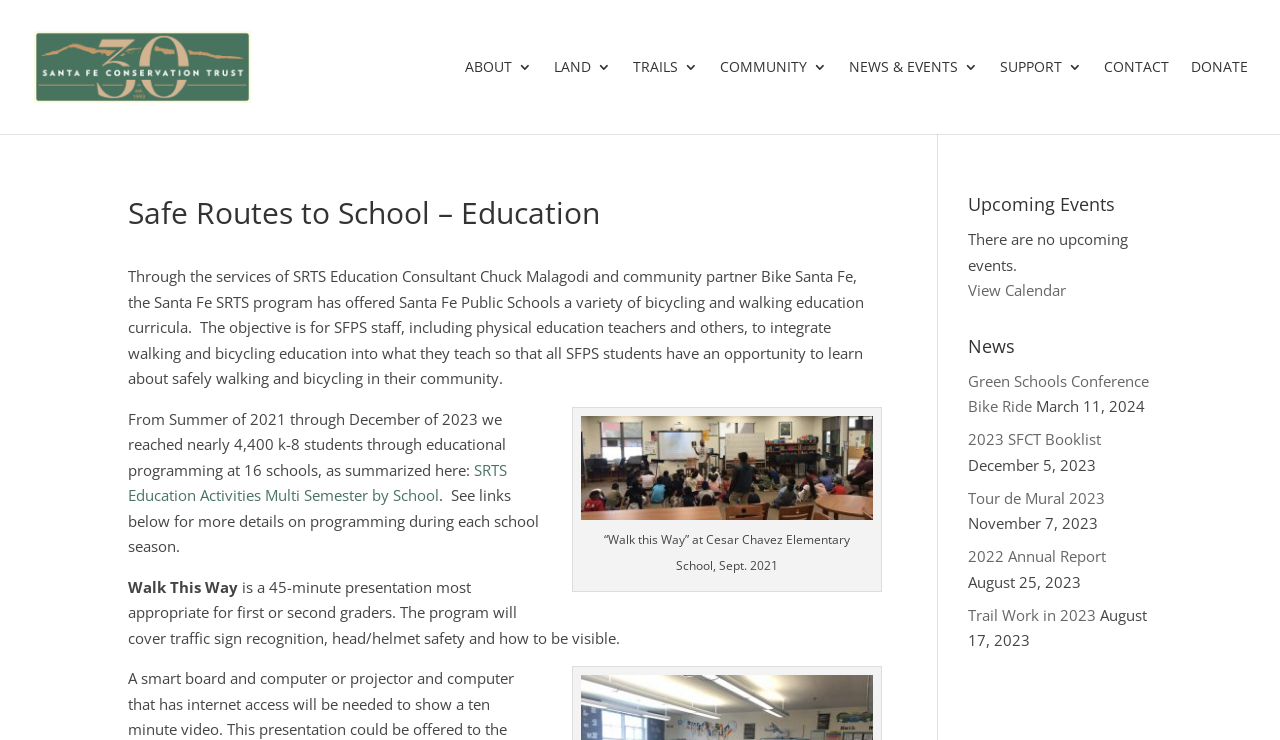Are there any upcoming events?
Refer to the image and respond with a one-word or short-phrase answer.

No